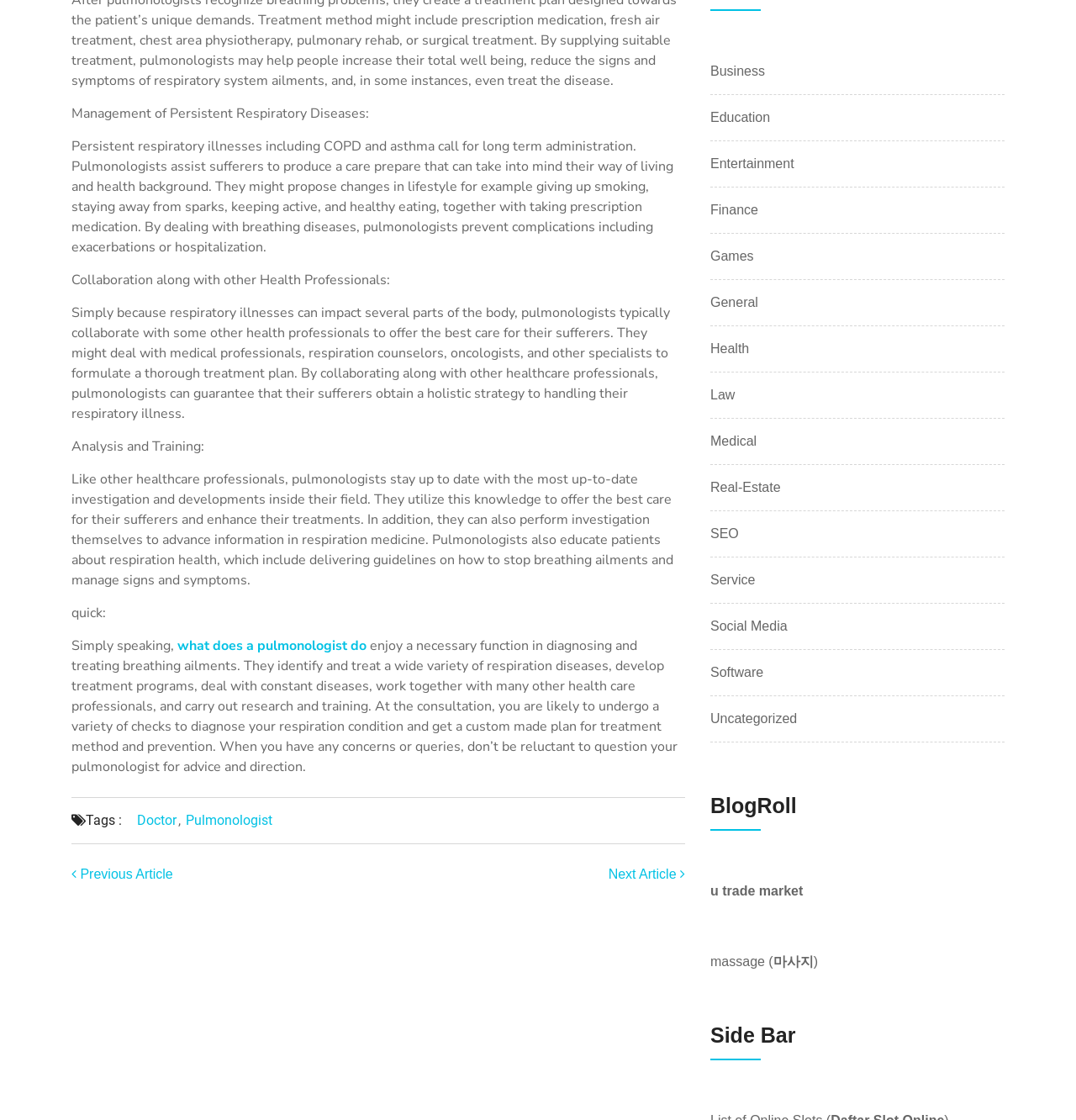Identify the bounding box of the HTML element described as: "Human Ether-A-Go-Go Related Gene Channels".

None